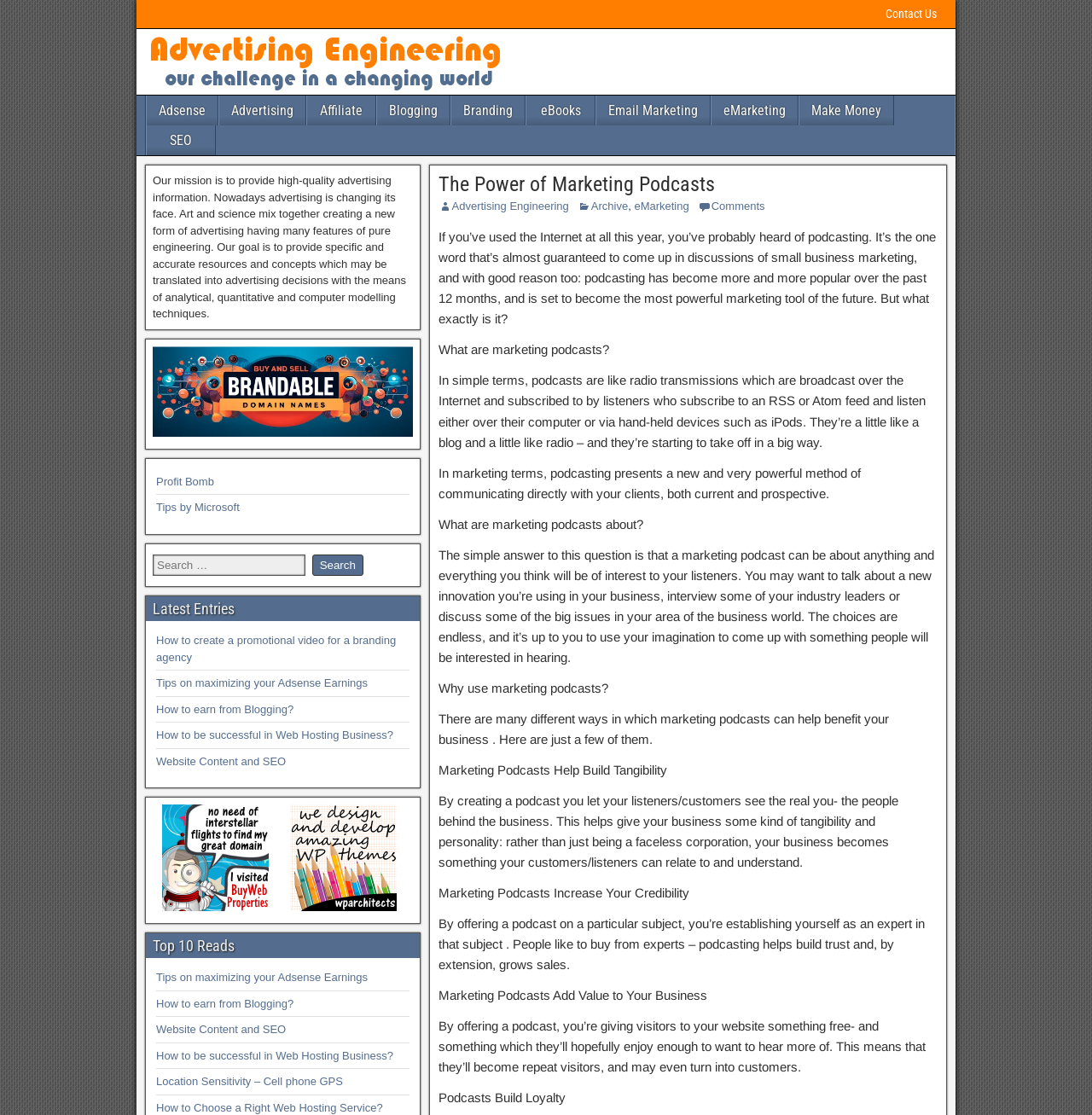Refer to the image and provide an in-depth answer to the question:
What is the topic of the latest entry 'How to create a promotional video for a branding agency'?

The topic of the latest entry 'How to create a promotional video for a branding agency' is related to branding agency, which is a type of business that helps other companies to create and establish their brand identity.